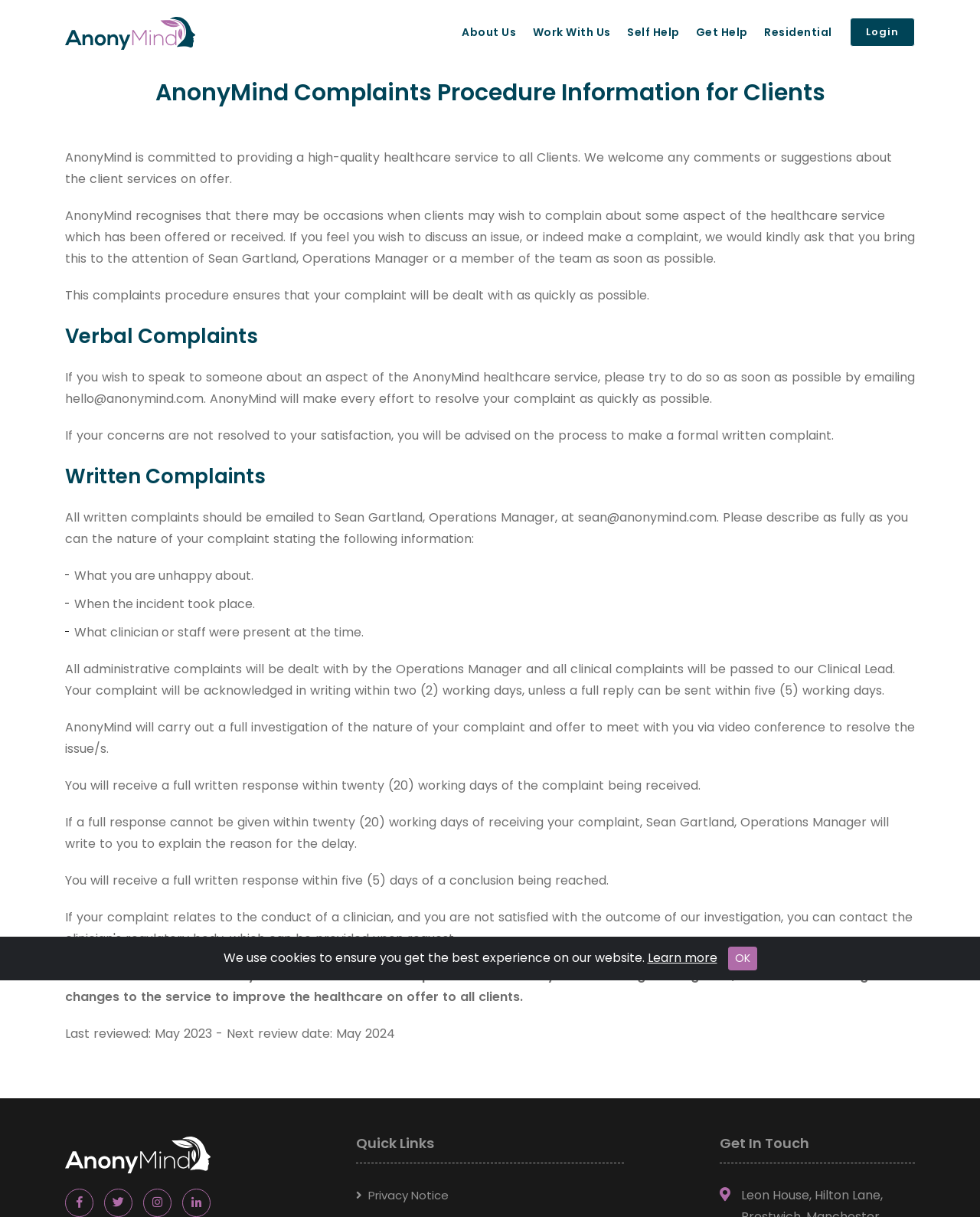Please find the bounding box coordinates of the element that must be clicked to perform the given instruction: "Click the AnonyMind Logo". The coordinates should be four float numbers from 0 to 1, i.e., [left, top, right, bottom].

[0.066, 0.011, 0.199, 0.044]